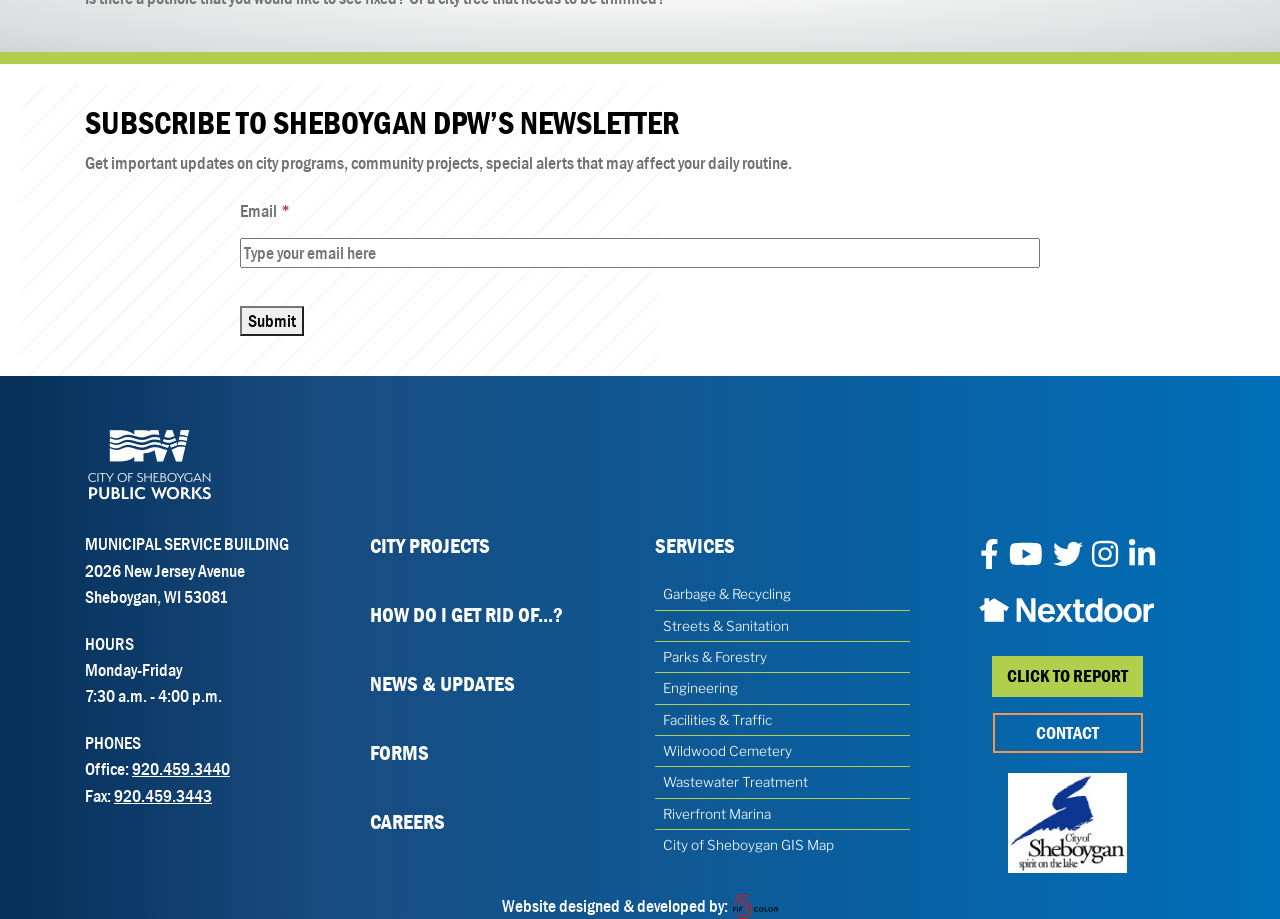Using the details from the image, please elaborate on the following question: What is the purpose of the newsletter?

The purpose of the newsletter is to get important updates on city programs, community projects, and special alerts that may affect daily routine, as mentioned in the static text above the email input field.